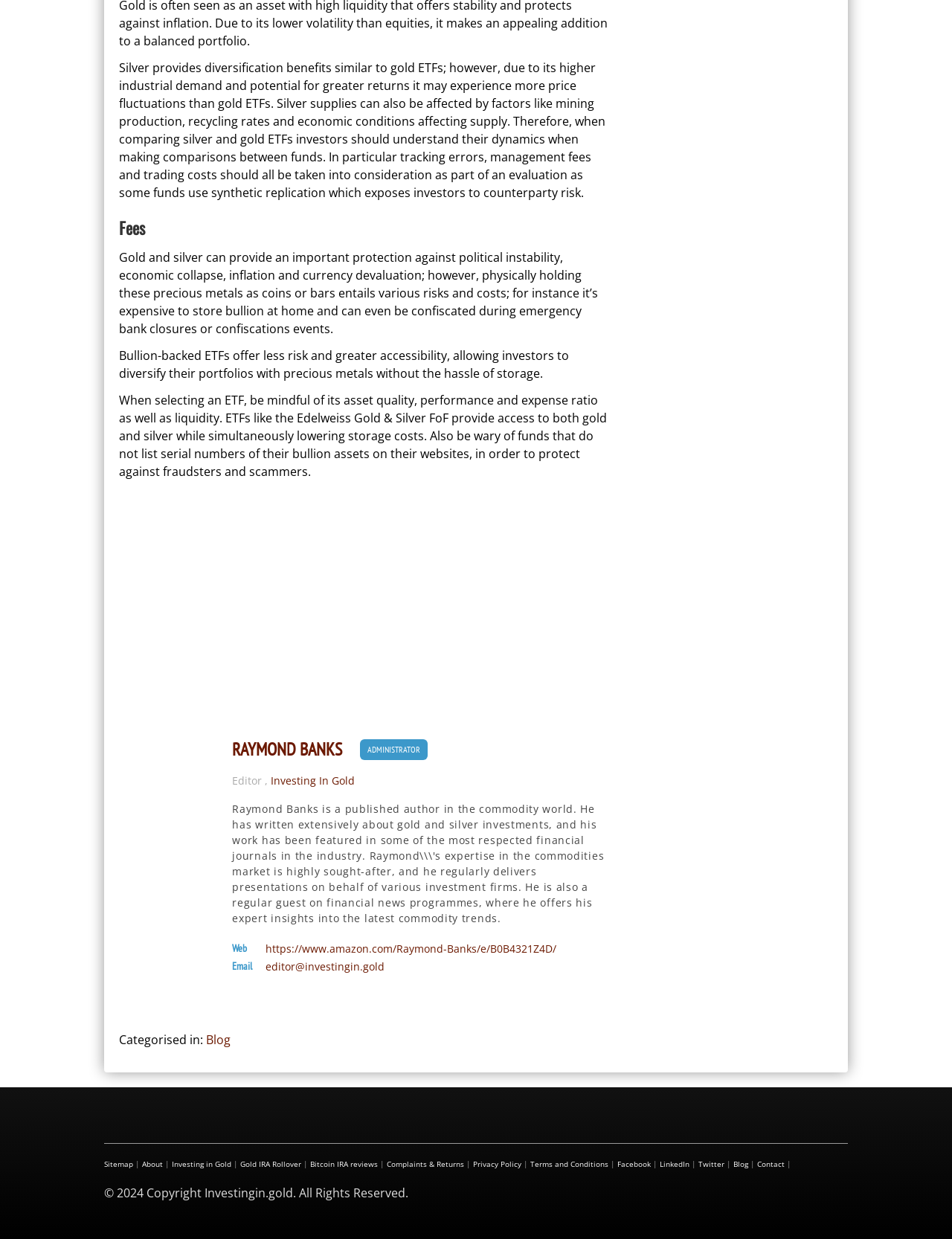What is the name of the author mentioned on this webpage?
By examining the image, provide a one-word or phrase answer.

Raymond Banks